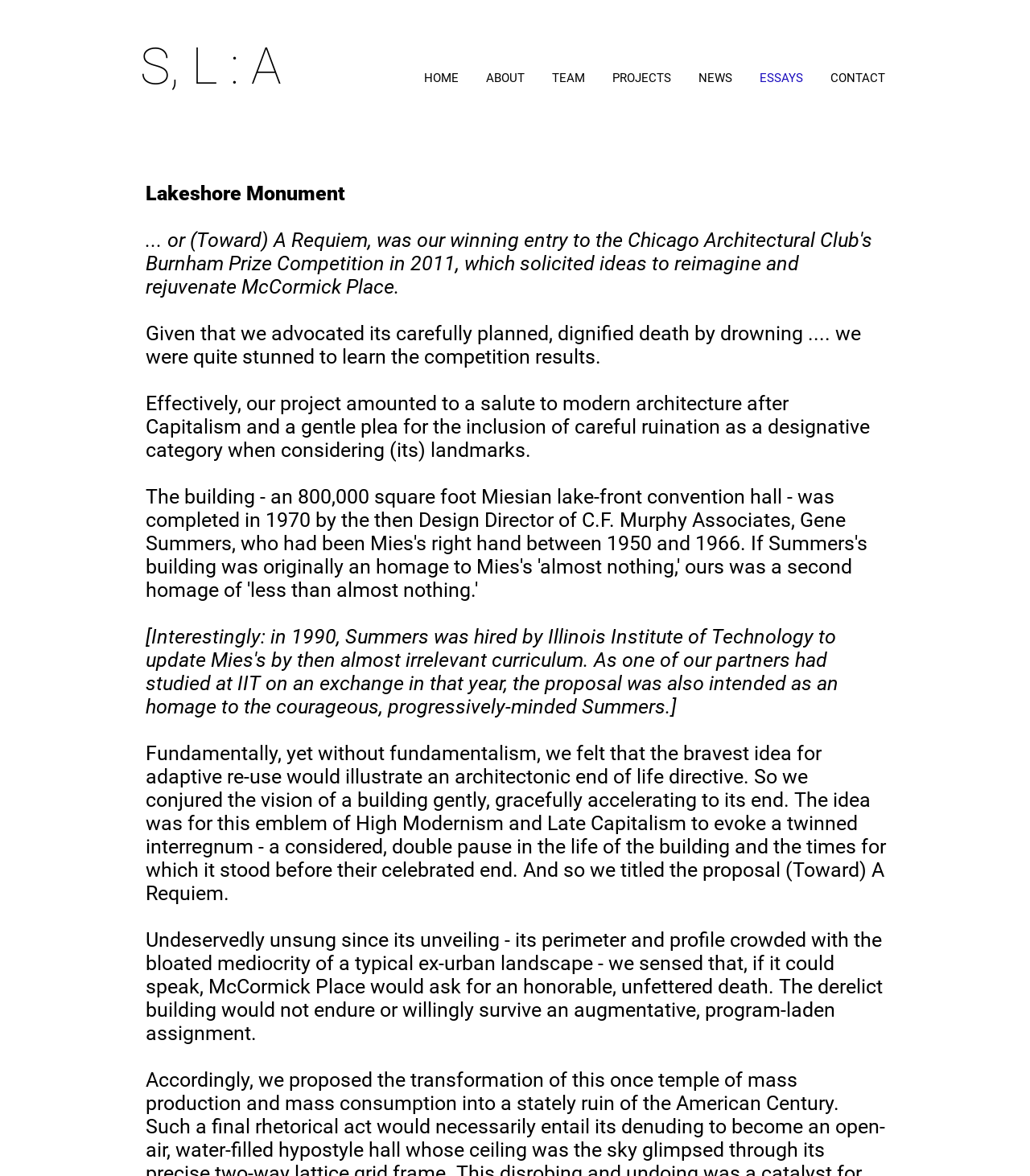Bounding box coordinates are to be given in the format (top-left x, top-left y, bottom-right x, bottom-right y). All values must be floating point numbers between 0 and 1. Provide the bounding box coordinate for the UI element described as: S, L : A

[0.136, 0.031, 0.273, 0.081]